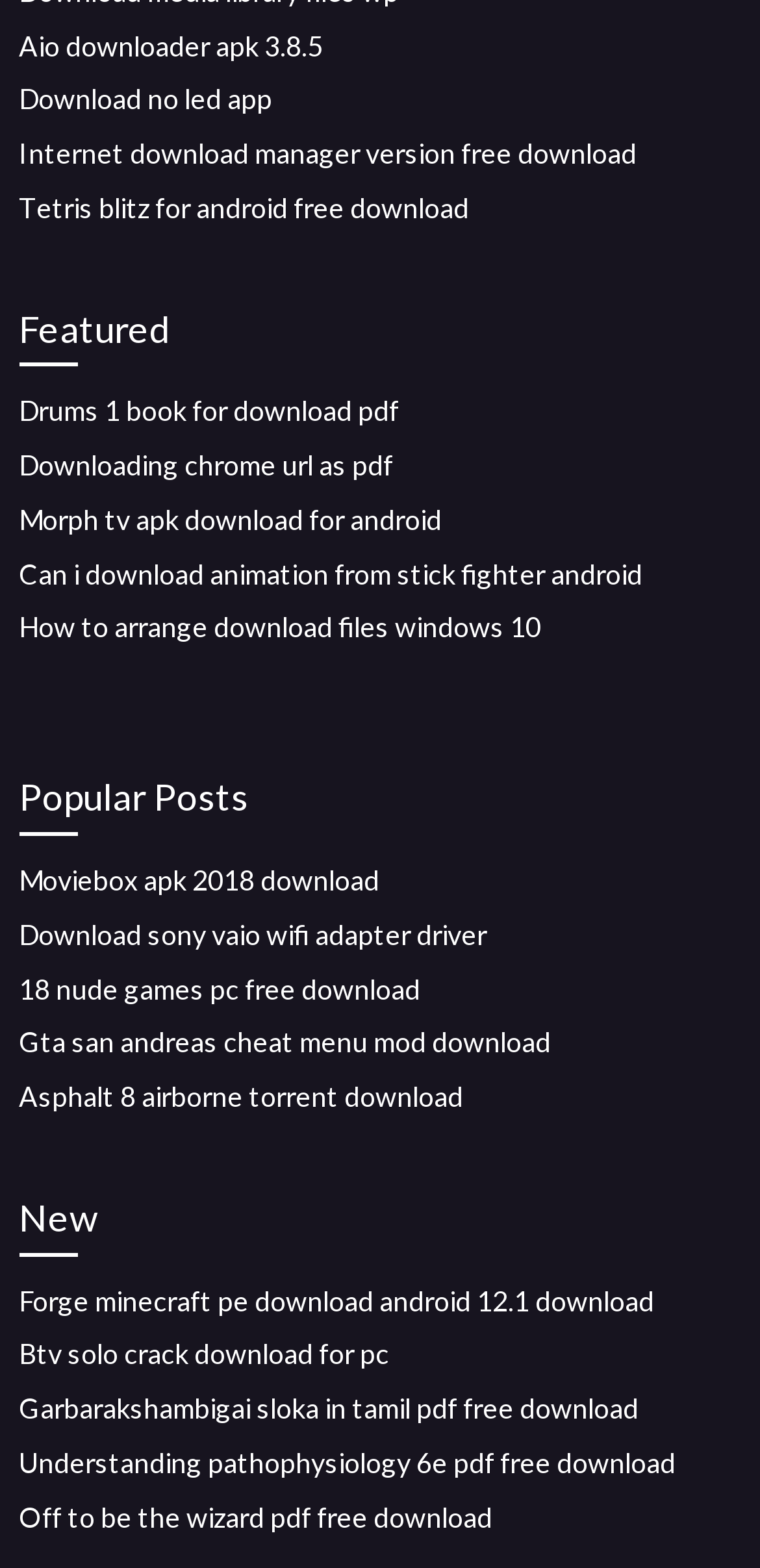What is the first link under the 'Popular Posts' heading?
Please provide a single word or phrase in response based on the screenshot.

Moviebox apk 2018 download